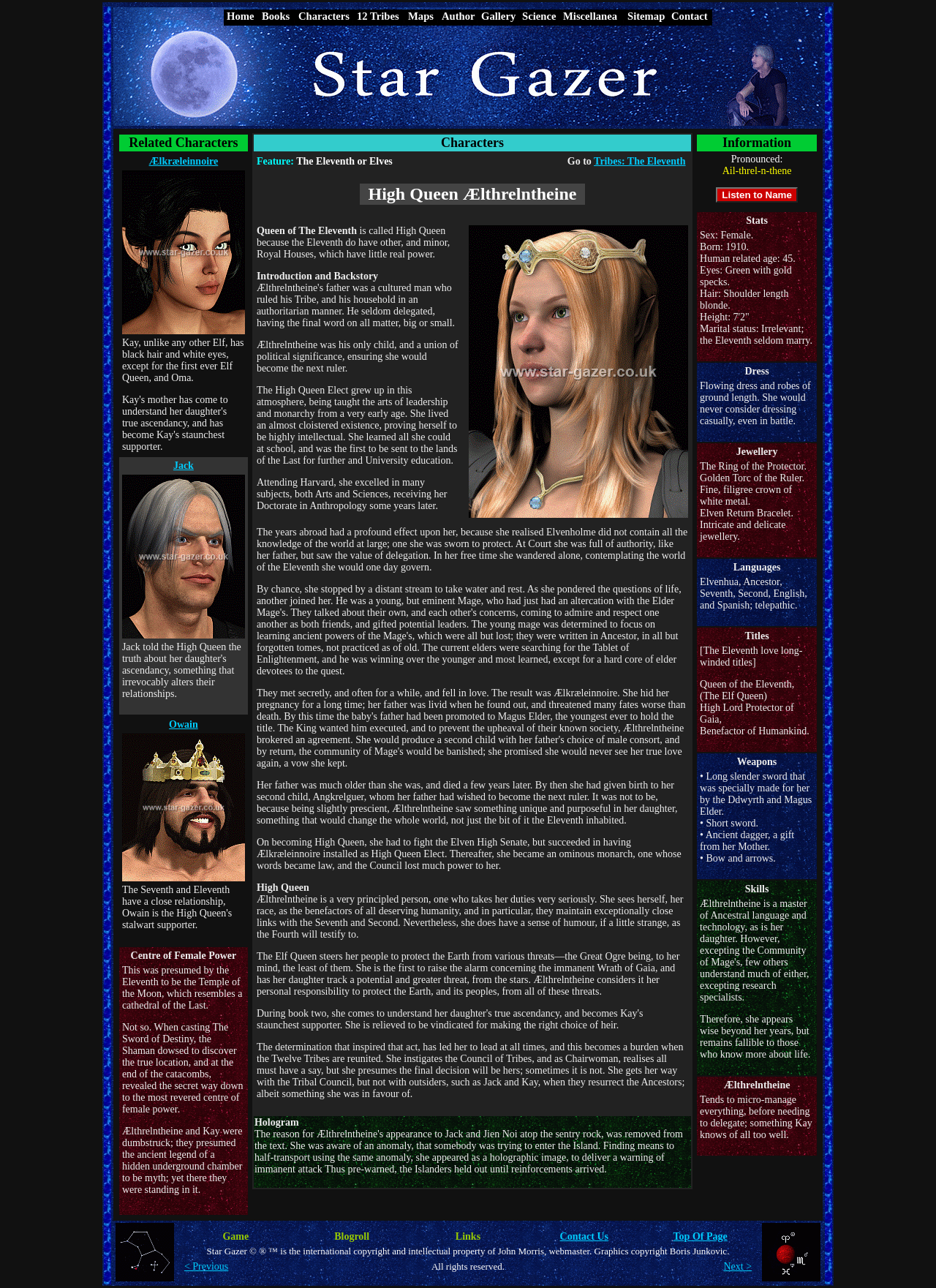Predict the bounding box coordinates of the area that should be clicked to accomplish the following instruction: "Click on the image of Queen Ælthrelntheine". The bounding box coordinates should consist of four float numbers between 0 and 1, i.e., [left, top, right, bottom].

[0.46, 0.007, 0.54, 0.015]